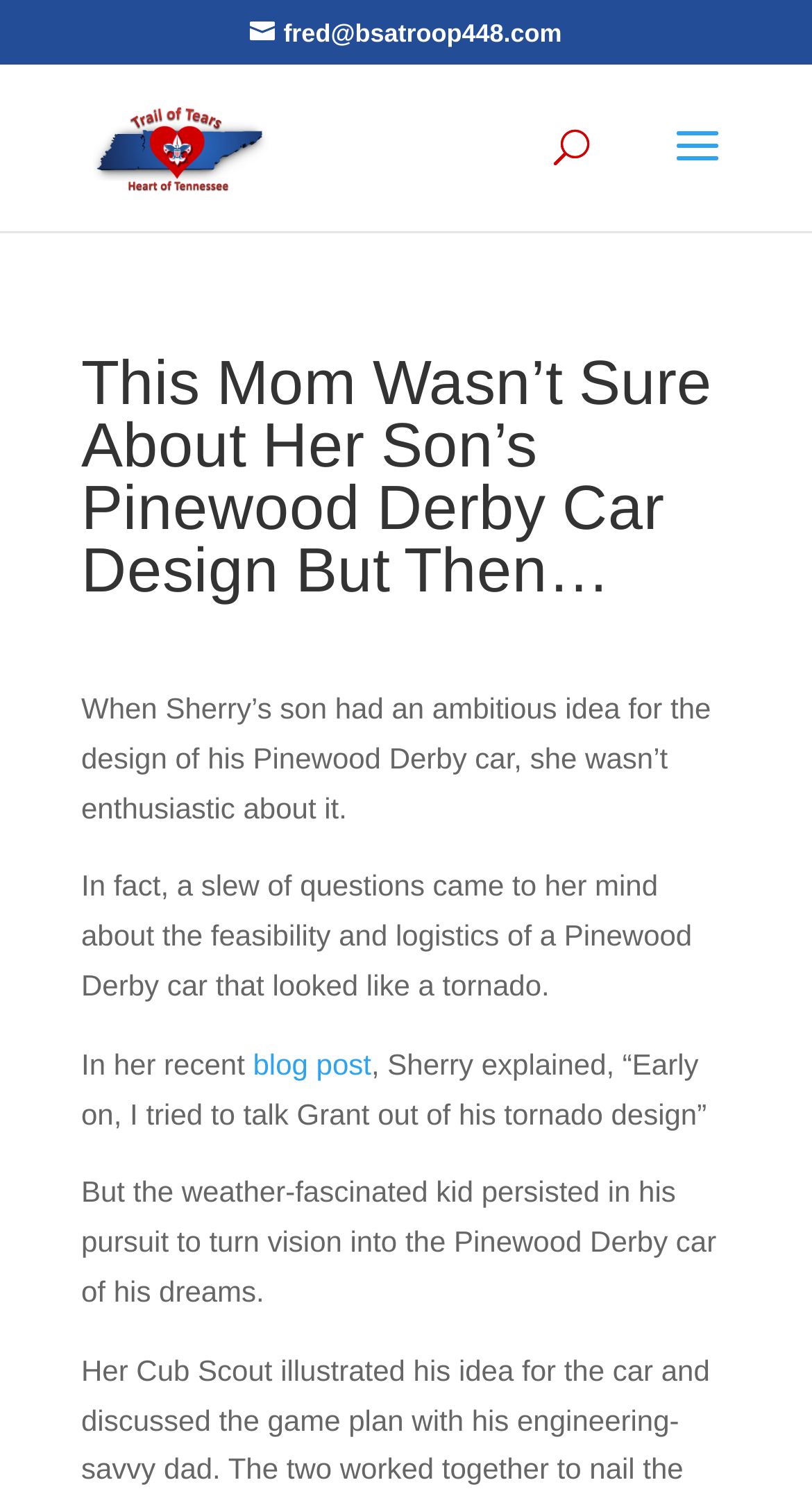What is the son trying to create?
Look at the screenshot and provide an in-depth answer.

The text mentions that the son has an idea for the design of his Pinewood Derby car, and he is trying to turn his vision into reality.